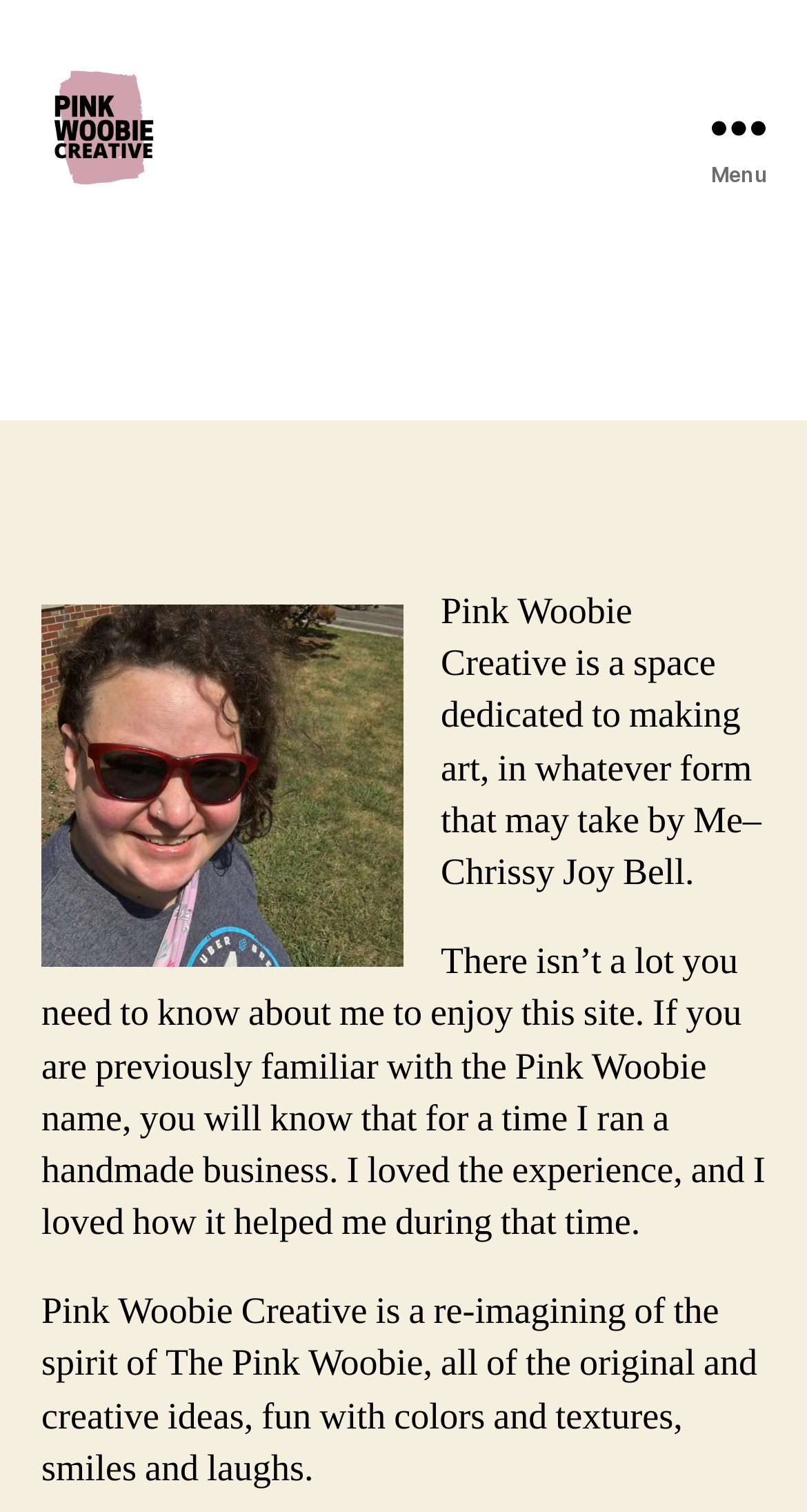What was Pink Woobie previously?
Look at the image and construct a detailed response to the question.

According to the static text, Pink Woobie was previously a handmade business, which is mentioned as a past experience that the person behind Pink Woobie Creative loved and found helpful.